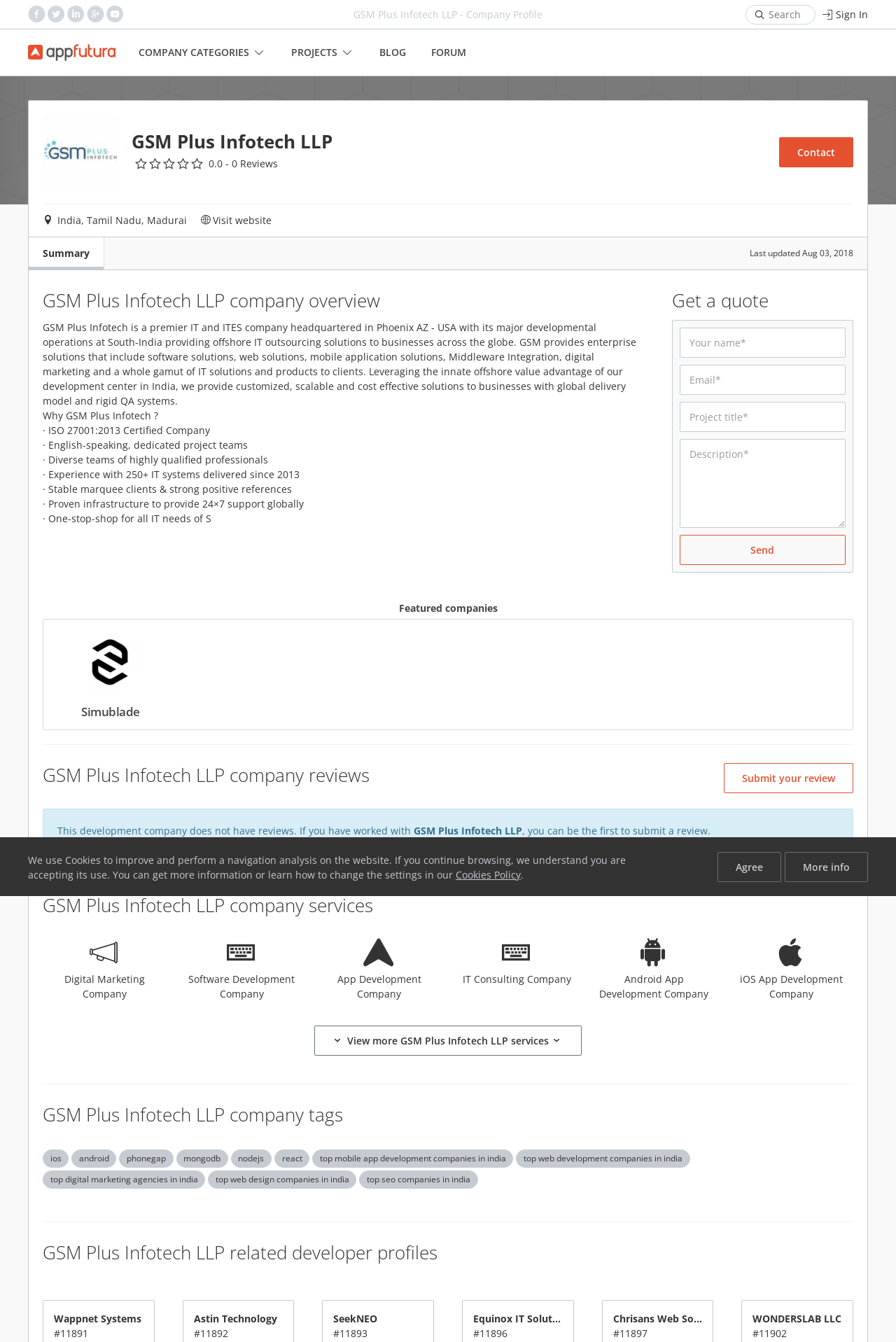Find the bounding box coordinates for the HTML element described as: "Android App Development Company". The coordinates should consist of four float values between 0 and 1, i.e., [left, top, right, bottom].

[0.661, 0.689, 0.799, 0.746]